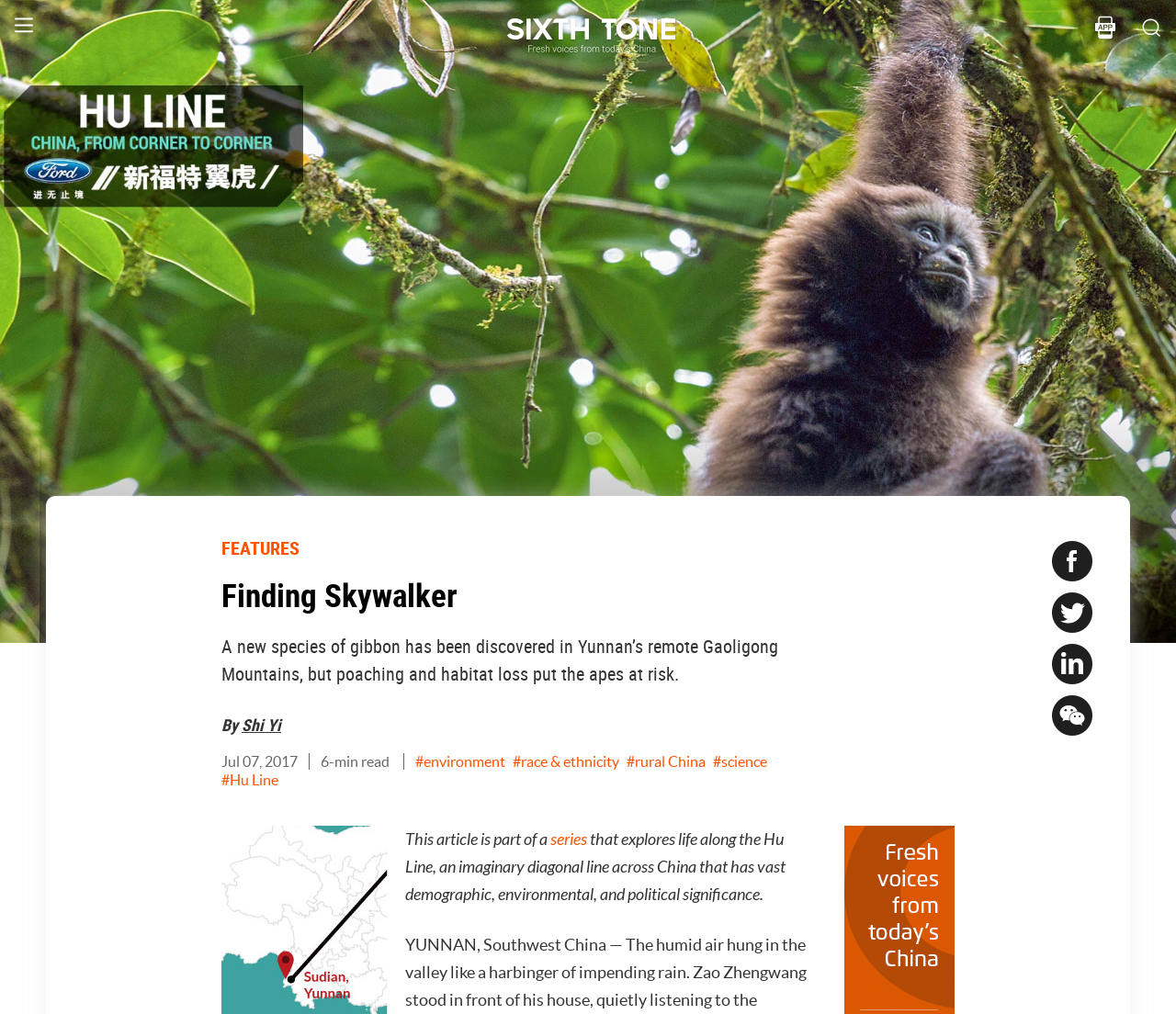Please find the bounding box coordinates (top-left x, top-left y, bottom-right x, bottom-right y) in the screenshot for the UI element described as follows: #race & ethnicity

[0.436, 0.742, 0.527, 0.76]